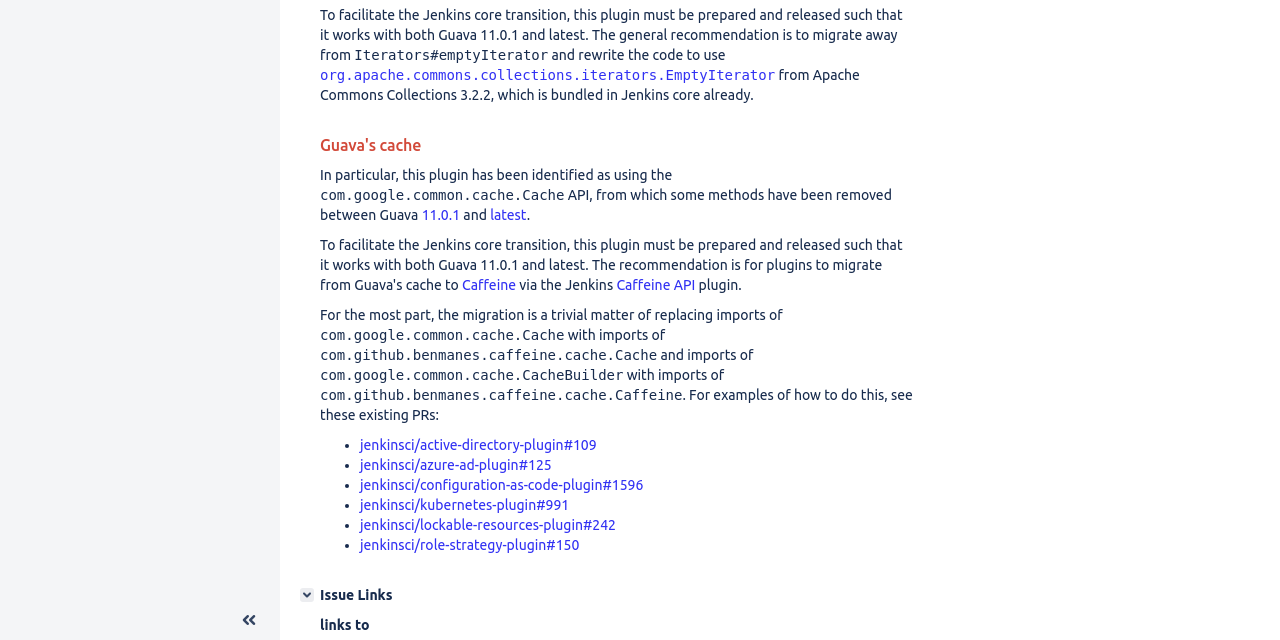Find the bounding box coordinates for the HTML element described as: "aria-label="Collapse sidebar ( [ )"". The coordinates should consist of four float values between 0 and 1, i.e., [left, top, right, bottom].

[0.181, 0.945, 0.211, 0.992]